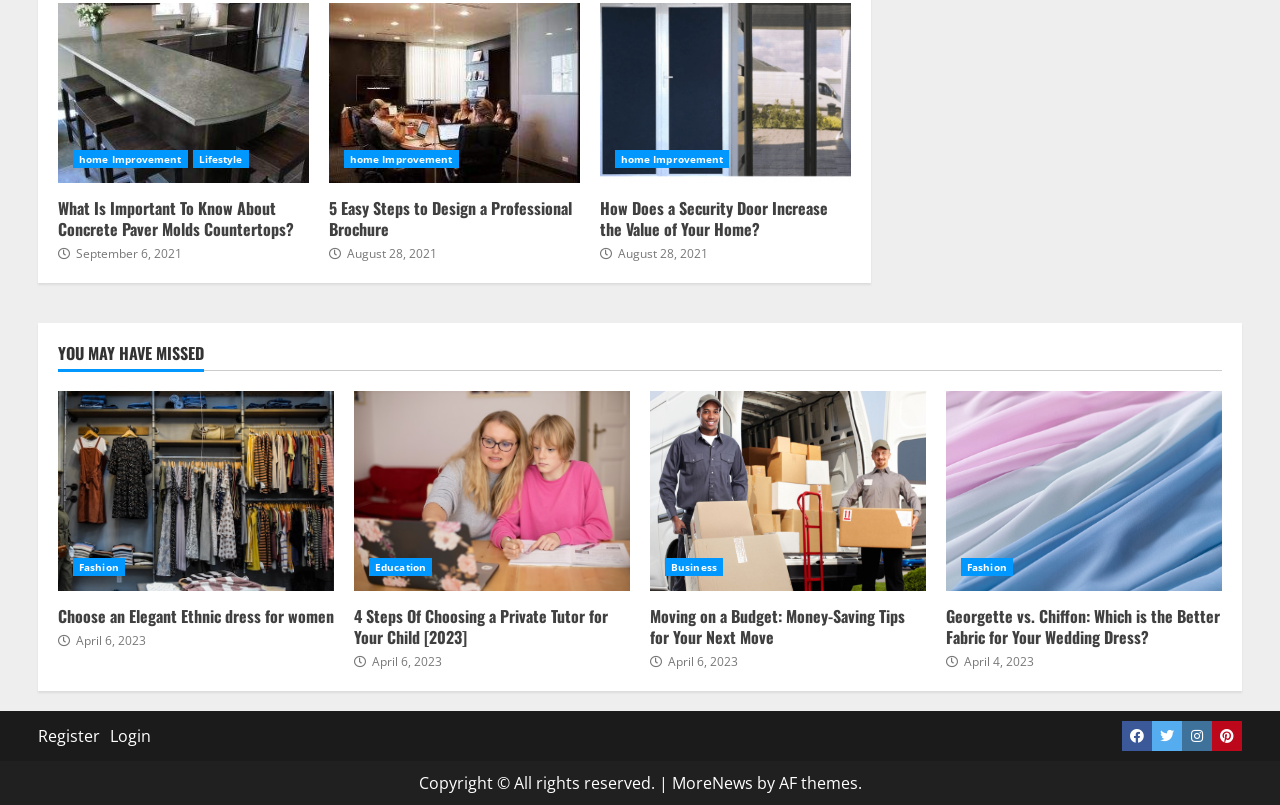Please respond to the question using a single word or phrase:
How many minutes does it take to read the article 'Choose an Elegant Ethnic dress for women'?

3 min